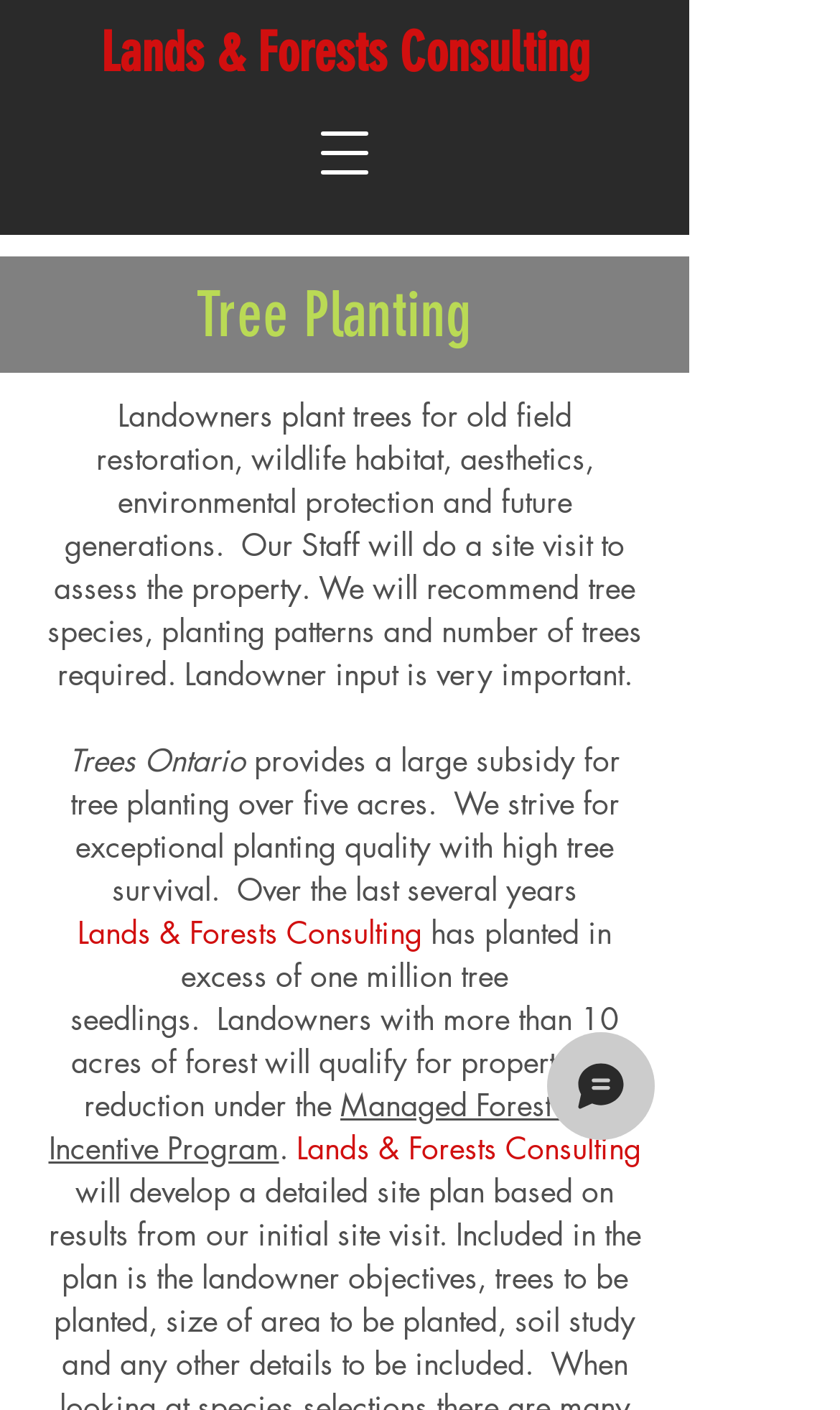Based on the provided description, "Chat", find the bounding box of the corresponding UI element in the screenshot.

[0.651, 0.732, 0.779, 0.808]